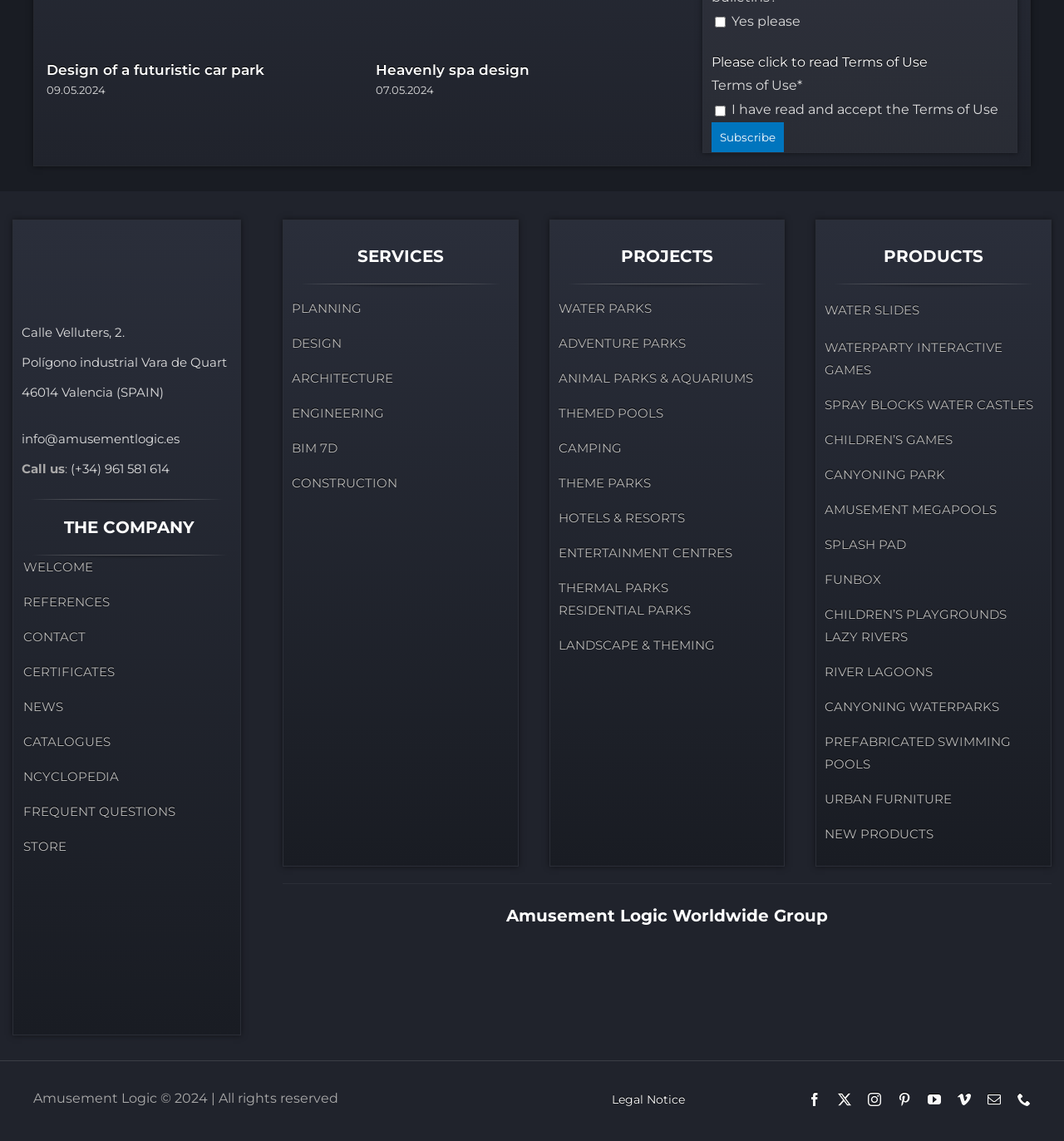Specify the bounding box coordinates of the region I need to click to perform the following instruction: "Click on the Subscribe button". The coordinates must be four float numbers in the range of 0 to 1, i.e., [left, top, right, bottom].

[0.669, 0.107, 0.737, 0.133]